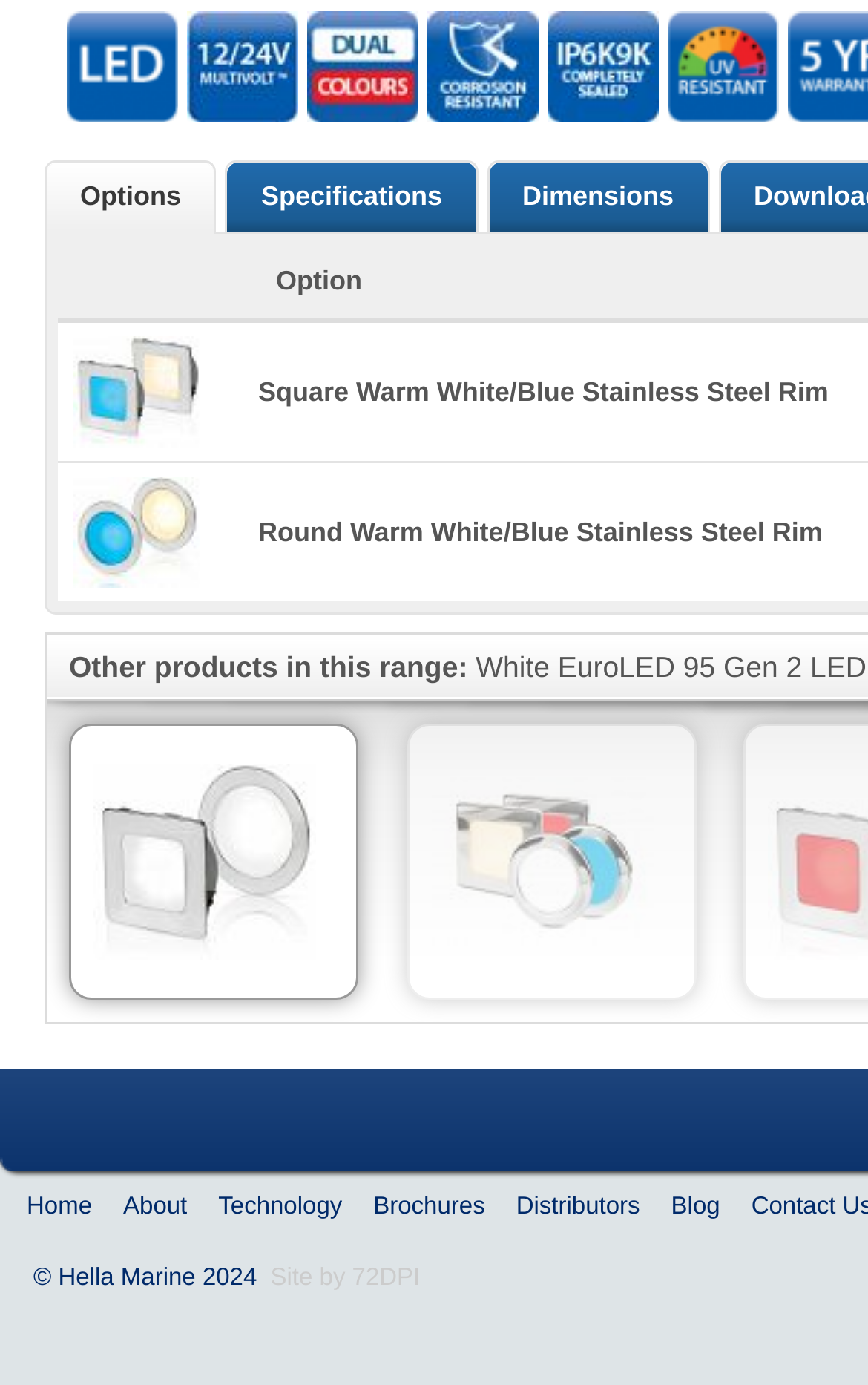Please provide a short answer using a single word or phrase for the question:
What is the company name associated with this website?

Hella Marine